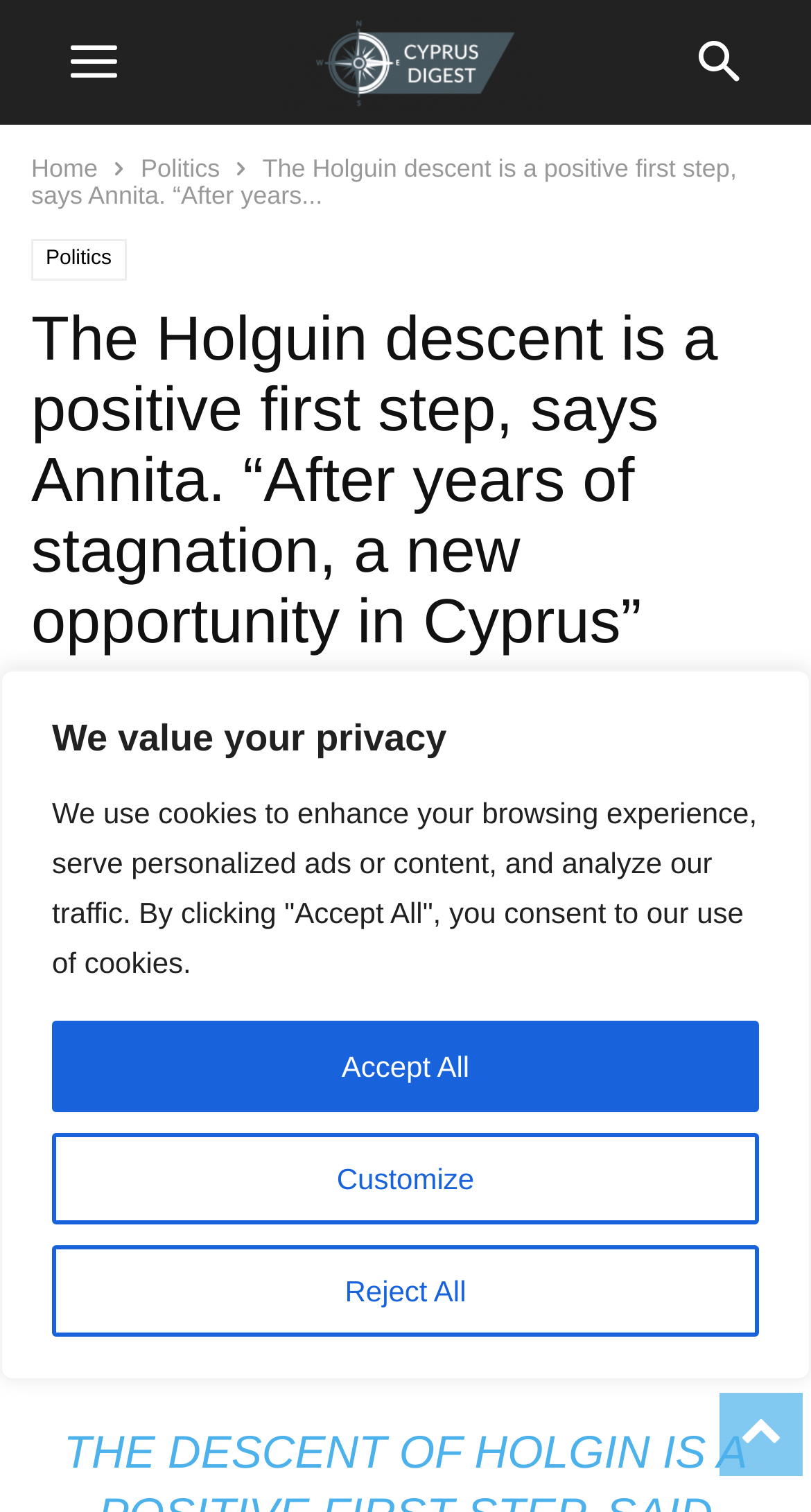Based on the element description: "alt="Dharti Industry"", identify the bounding box coordinates for this UI element. The coordinates must be four float numbers between 0 and 1, listed as [left, top, right, bottom].

None